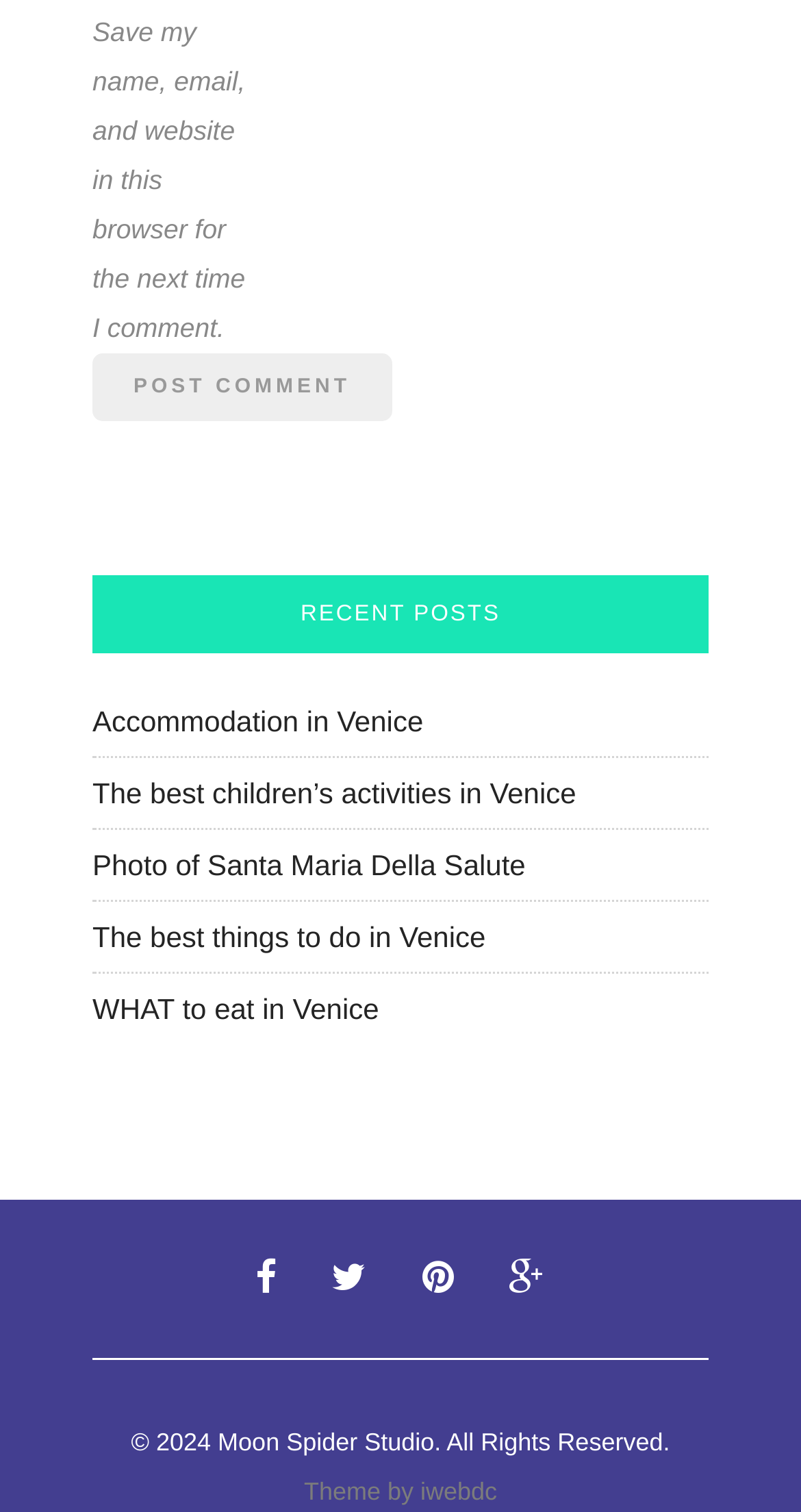Kindly respond to the following question with a single word or a brief phrase: 
What is the copyright year of the website?

2024